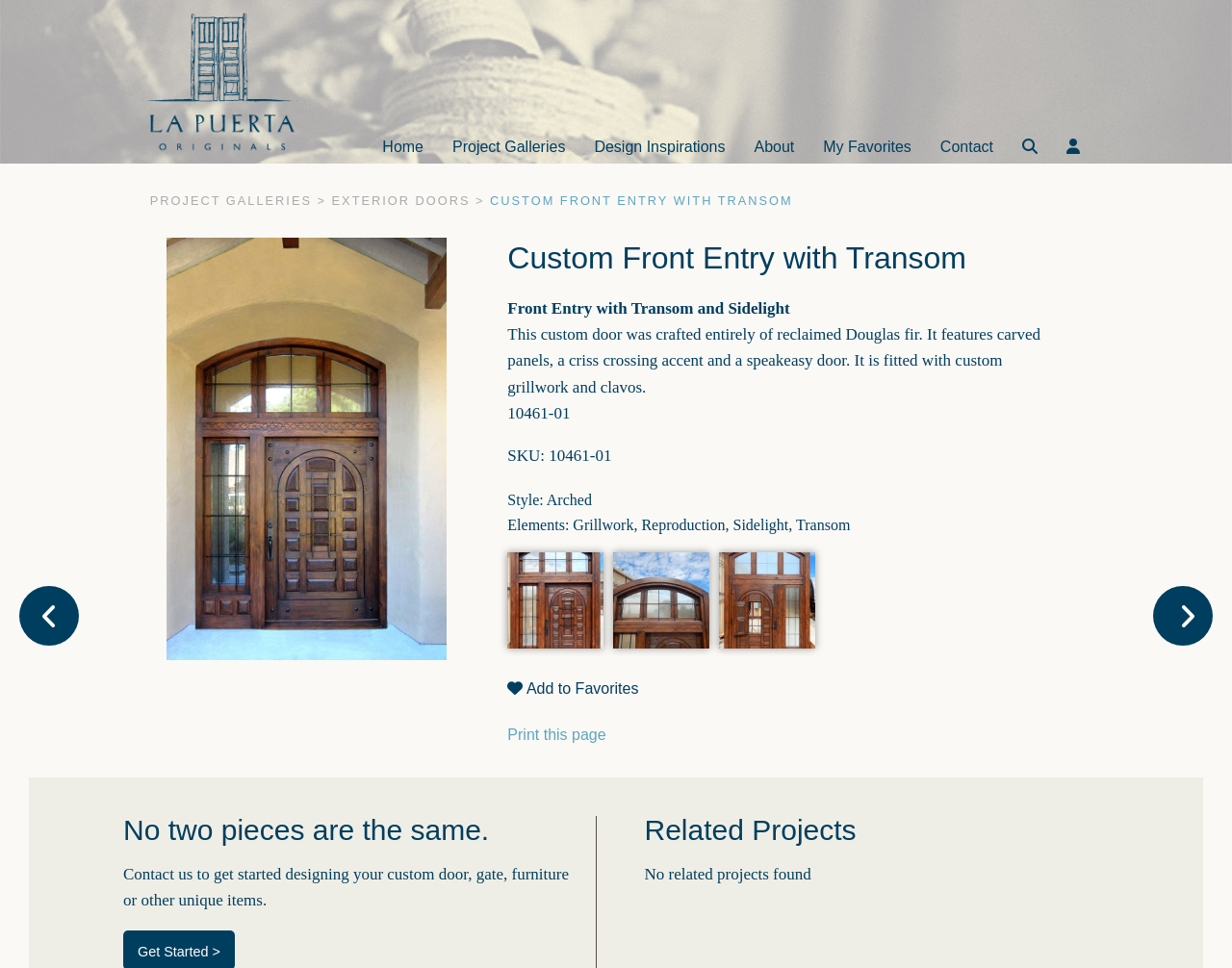Please indicate the bounding box coordinates of the element's region to be clicked to achieve the instruction: "View custom front entry with transom". Provide the coordinates as four float numbers between 0 and 1, i.e., [left, top, right, bottom].

[0.412, 0.245, 0.877, 0.803]